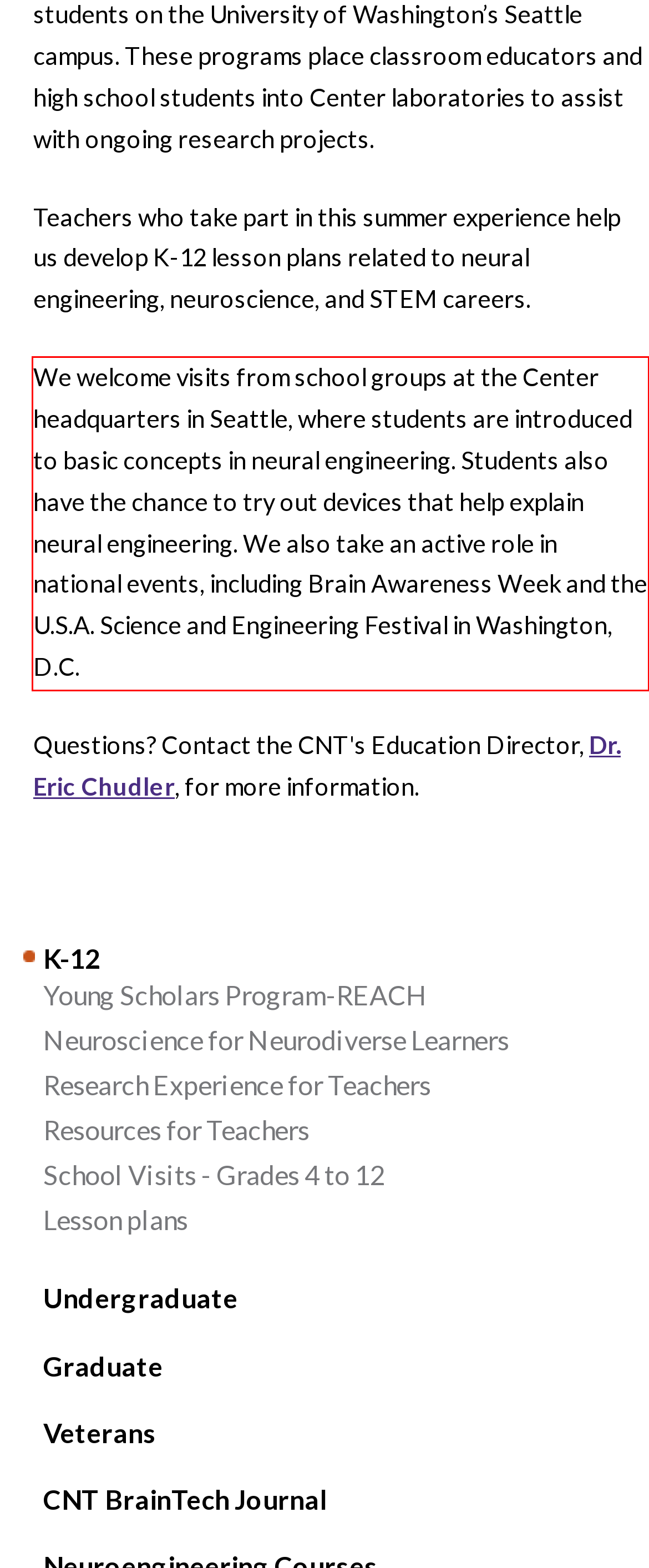Please perform OCR on the text within the red rectangle in the webpage screenshot and return the text content.

We welcome visits from school groups at the Center headquarters in Seattle, where students are introduced to basic concepts in neural engineering. Students also have the chance to try out devices that help explain neural engineering. We also take an active role in national events, including Brain Awareness Week and the U.S.A. Science and Engineering Festival in Washington, D.C.